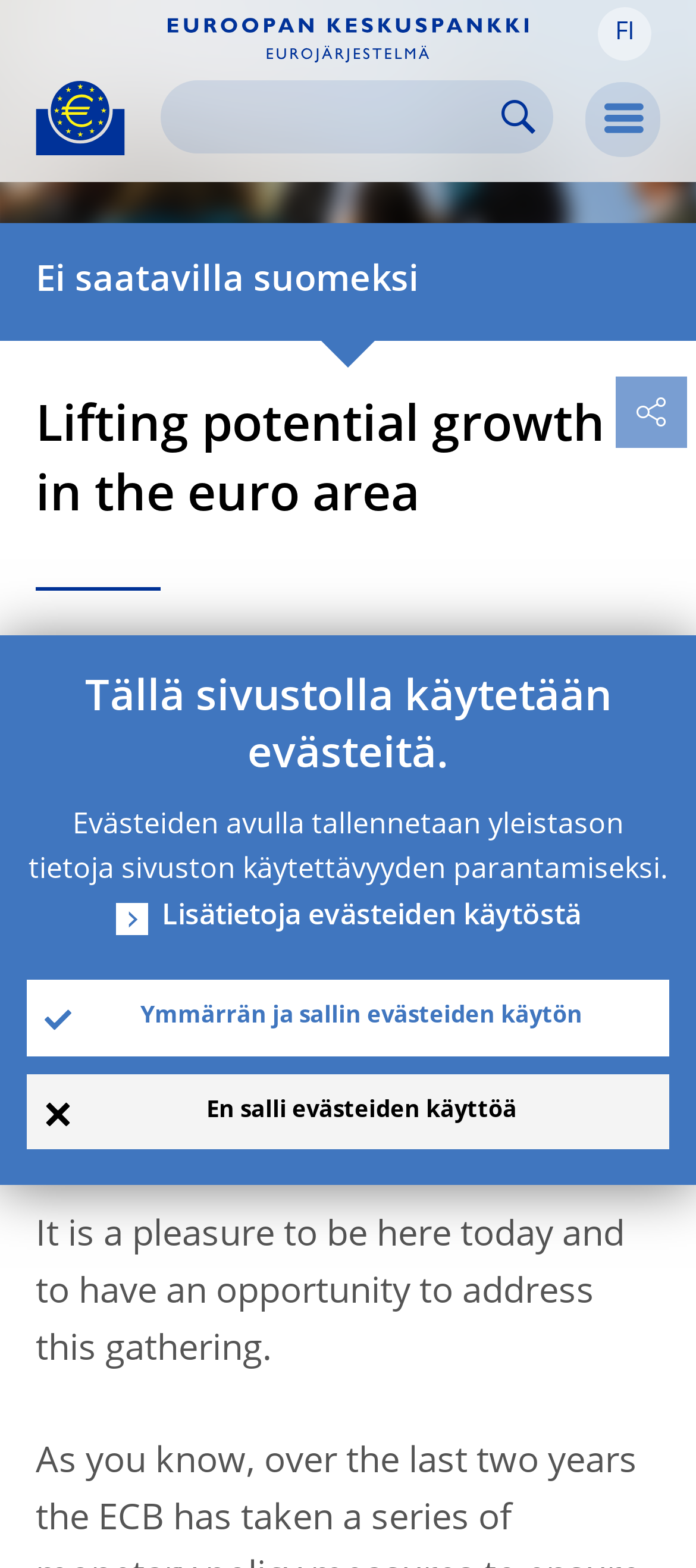Can you find the bounding box coordinates of the area I should click to execute the following instruction: "Open the menu"?

[0.841, 0.052, 0.949, 0.1]